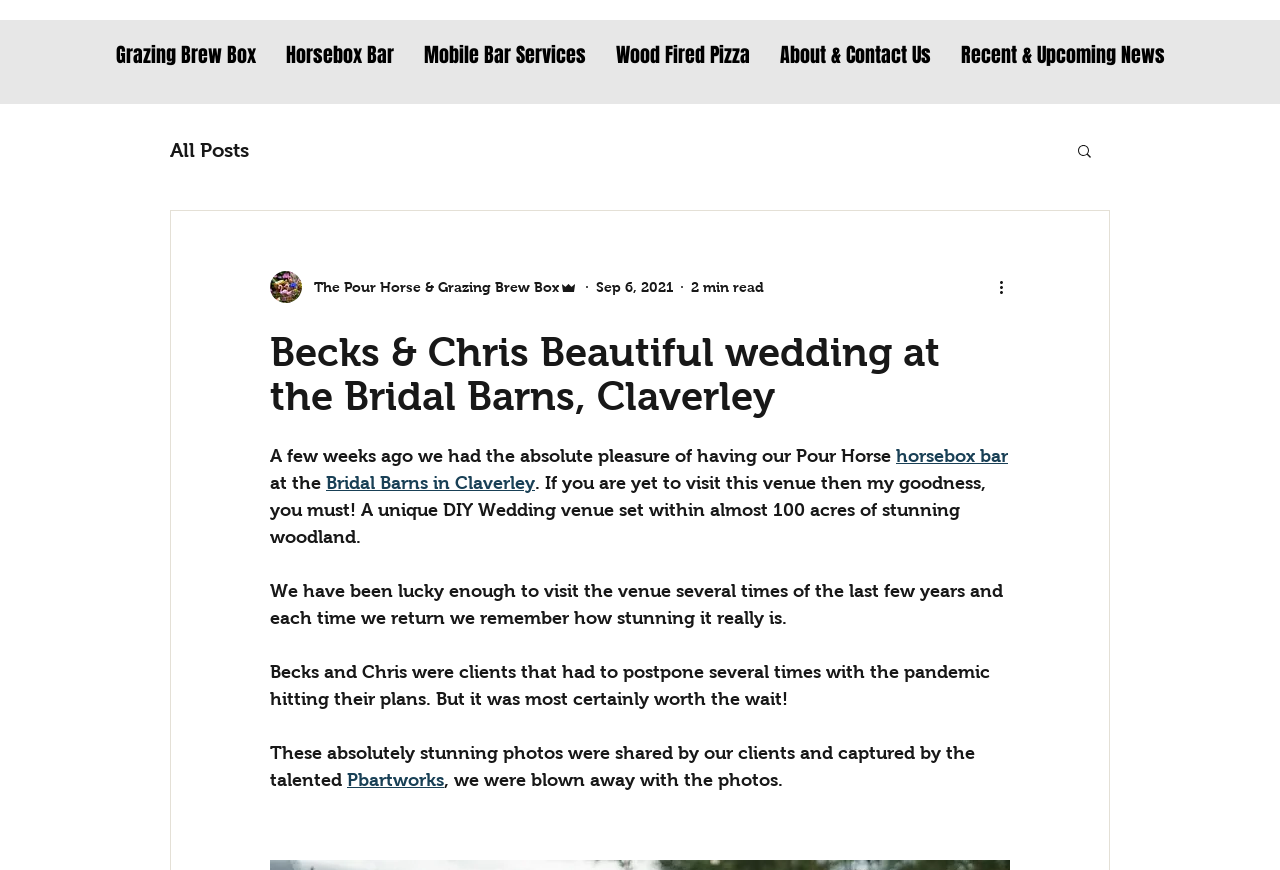Identify the bounding box coordinates for the UI element described as follows: "Pbartworks". Ensure the coordinates are four float numbers between 0 and 1, formatted as [left, top, right, bottom].

[0.271, 0.885, 0.347, 0.908]